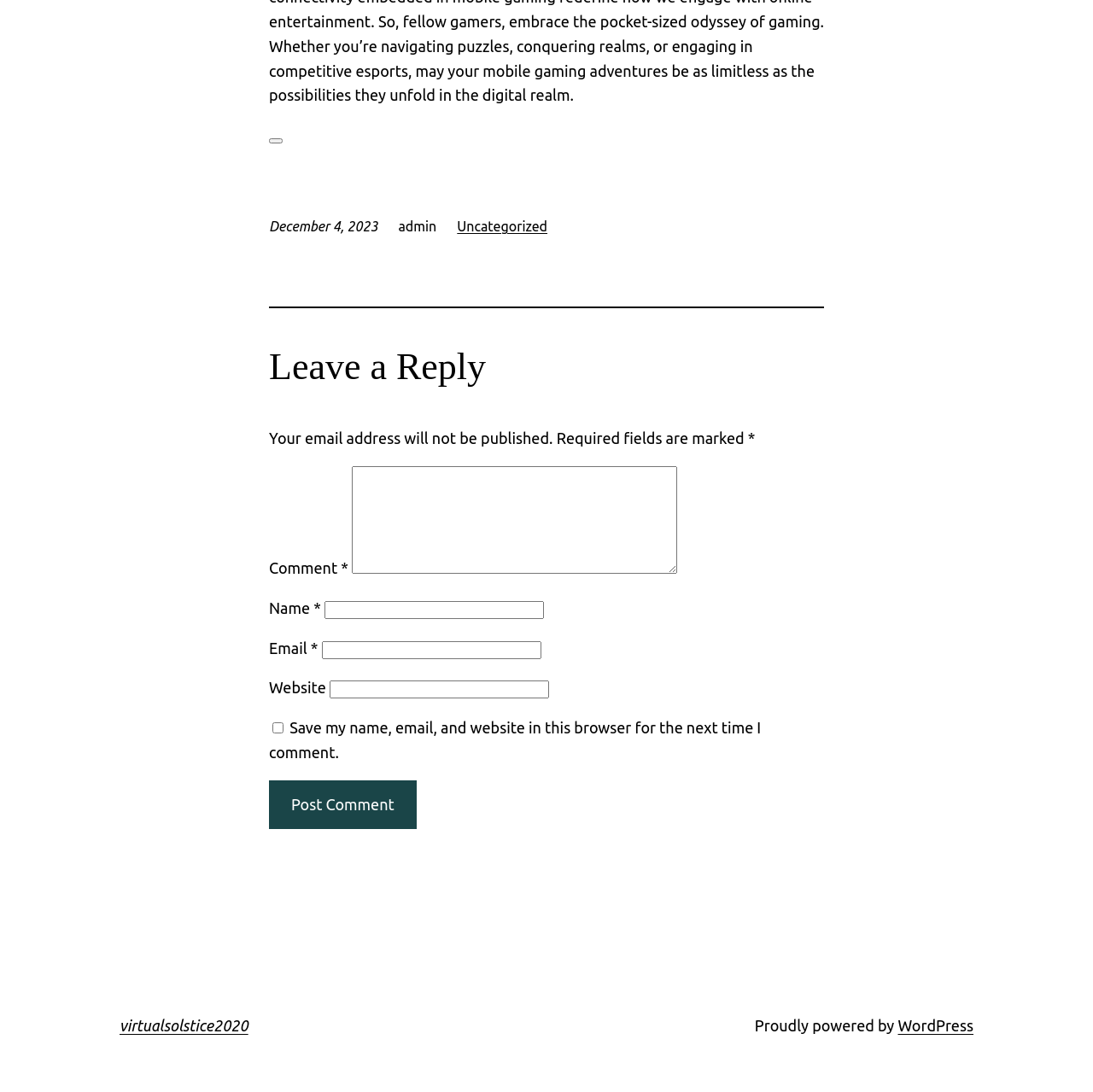What is the purpose of the checkbox?
Look at the image and provide a short answer using one word or a phrase.

Save user data for next comment